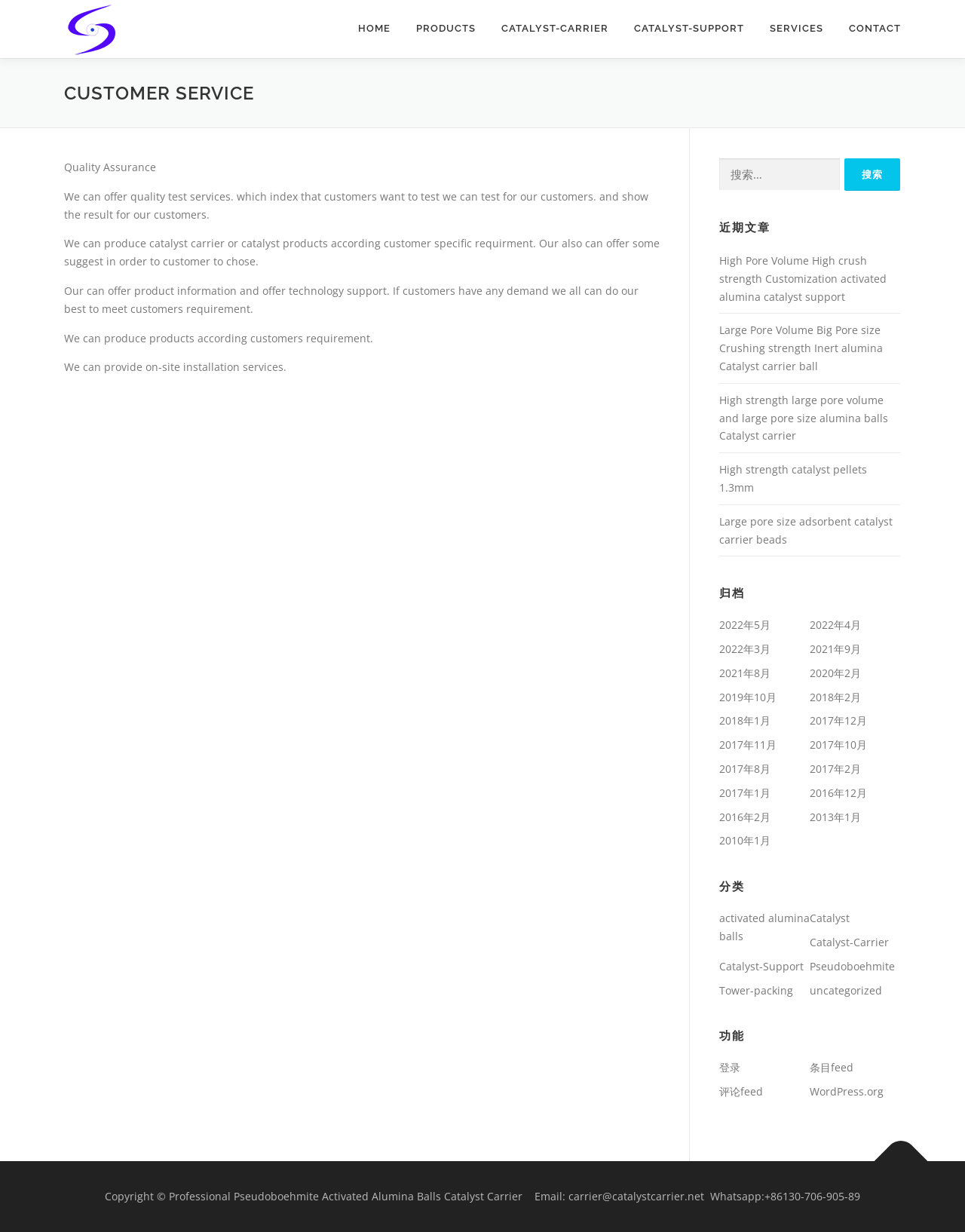Is there a way to contact the company?
Please provide a single word or phrase as your answer based on the screenshot.

Yes